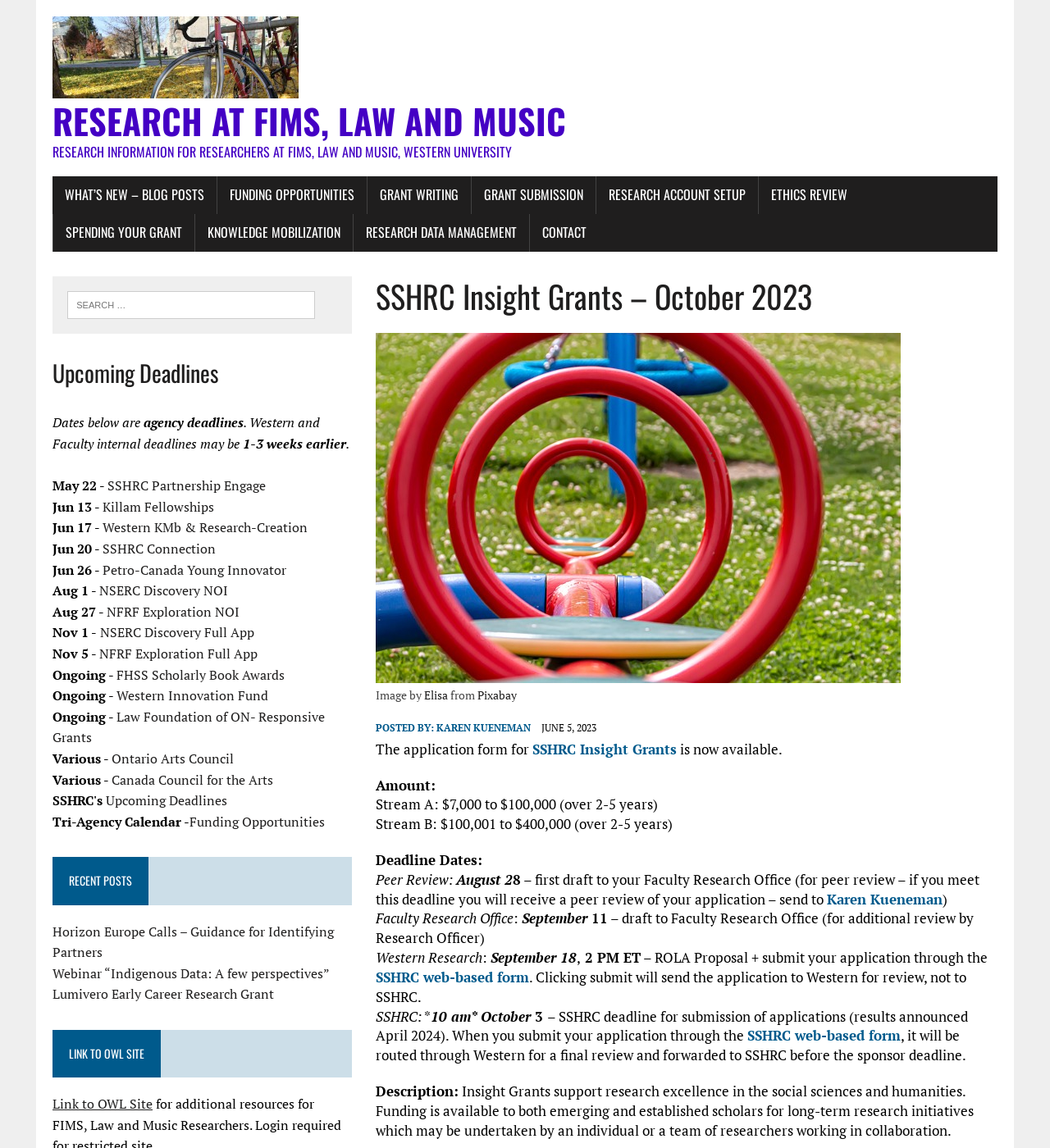Please identify the bounding box coordinates of the area that needs to be clicked to fulfill the following instruction: "Click on the 'SSHRC Insight Grants – October 2023' link."

[0.05, 0.014, 0.95, 0.14]